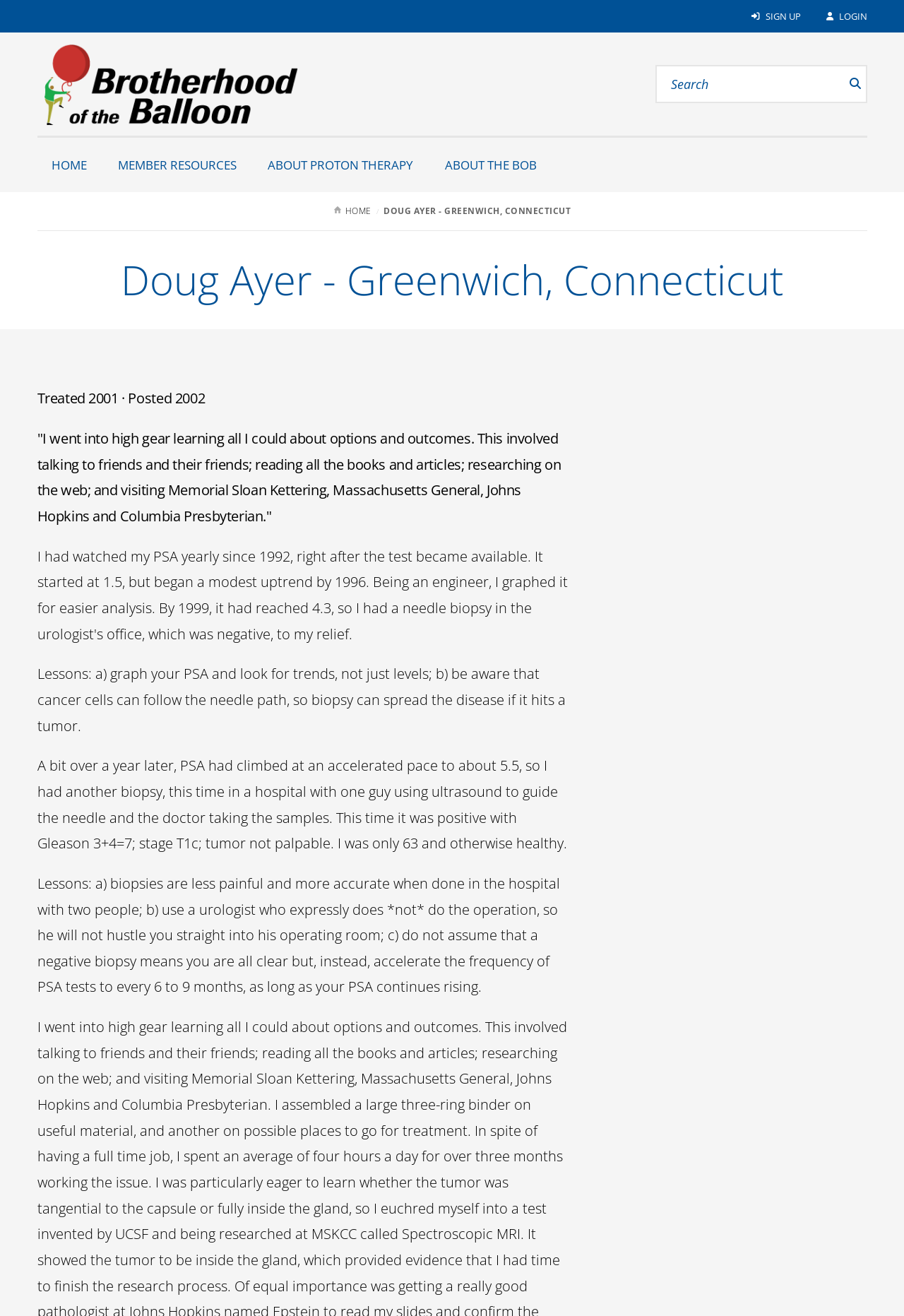Determine the bounding box coordinates of the clickable area required to perform the following instruction: "Click the 'CONTACT' link". The coordinates should be represented as four float numbers between 0 and 1: [left, top, right, bottom].

None